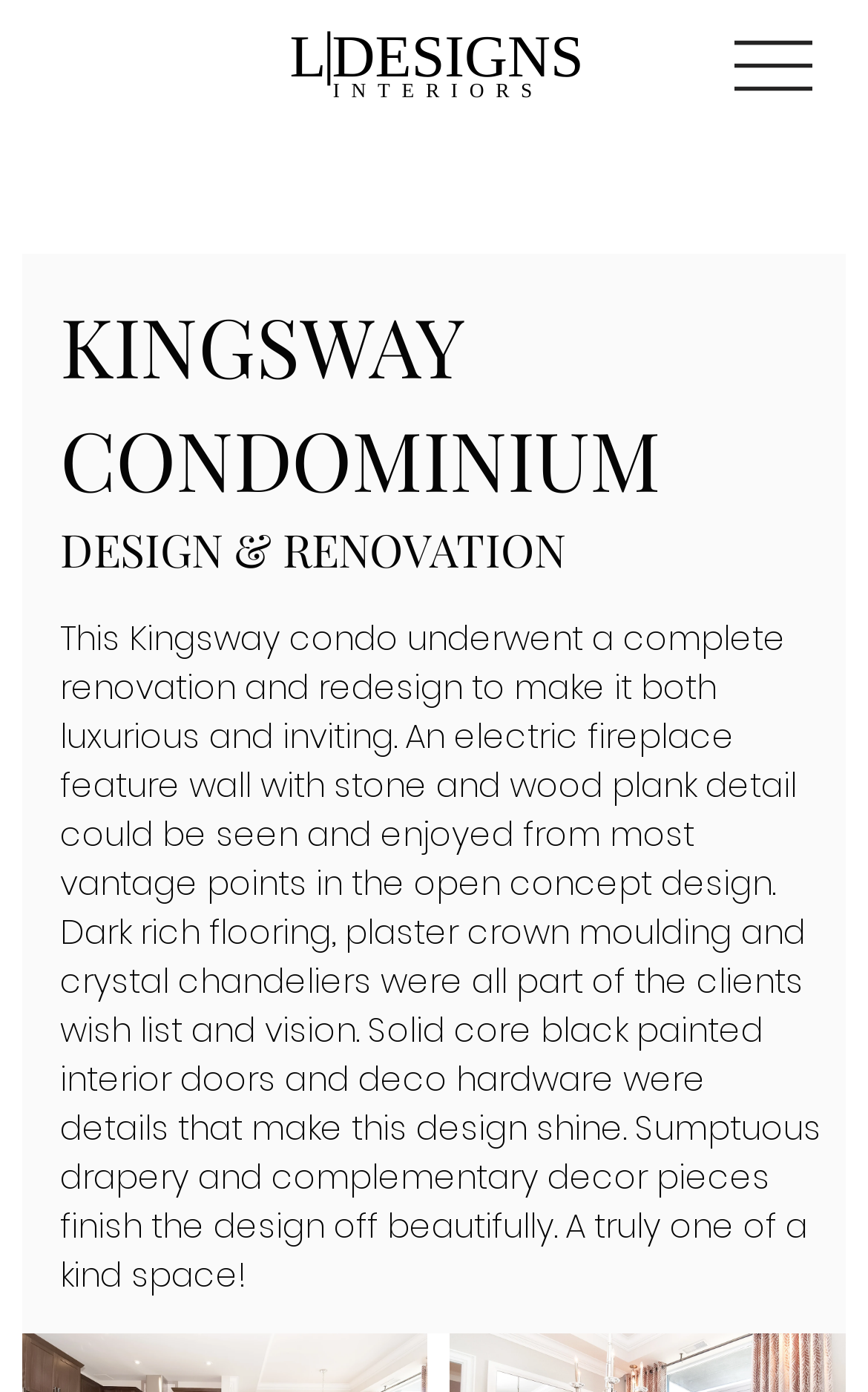What type of flooring is used in the condo?
Please provide a comprehensive answer based on the information in the image.

I found the type of flooring used in the condo by reading the StaticText element with the description of the condo design, which mentions dark rich flooring, and combining it with the meta description that mentions hardwood flooring throughout.